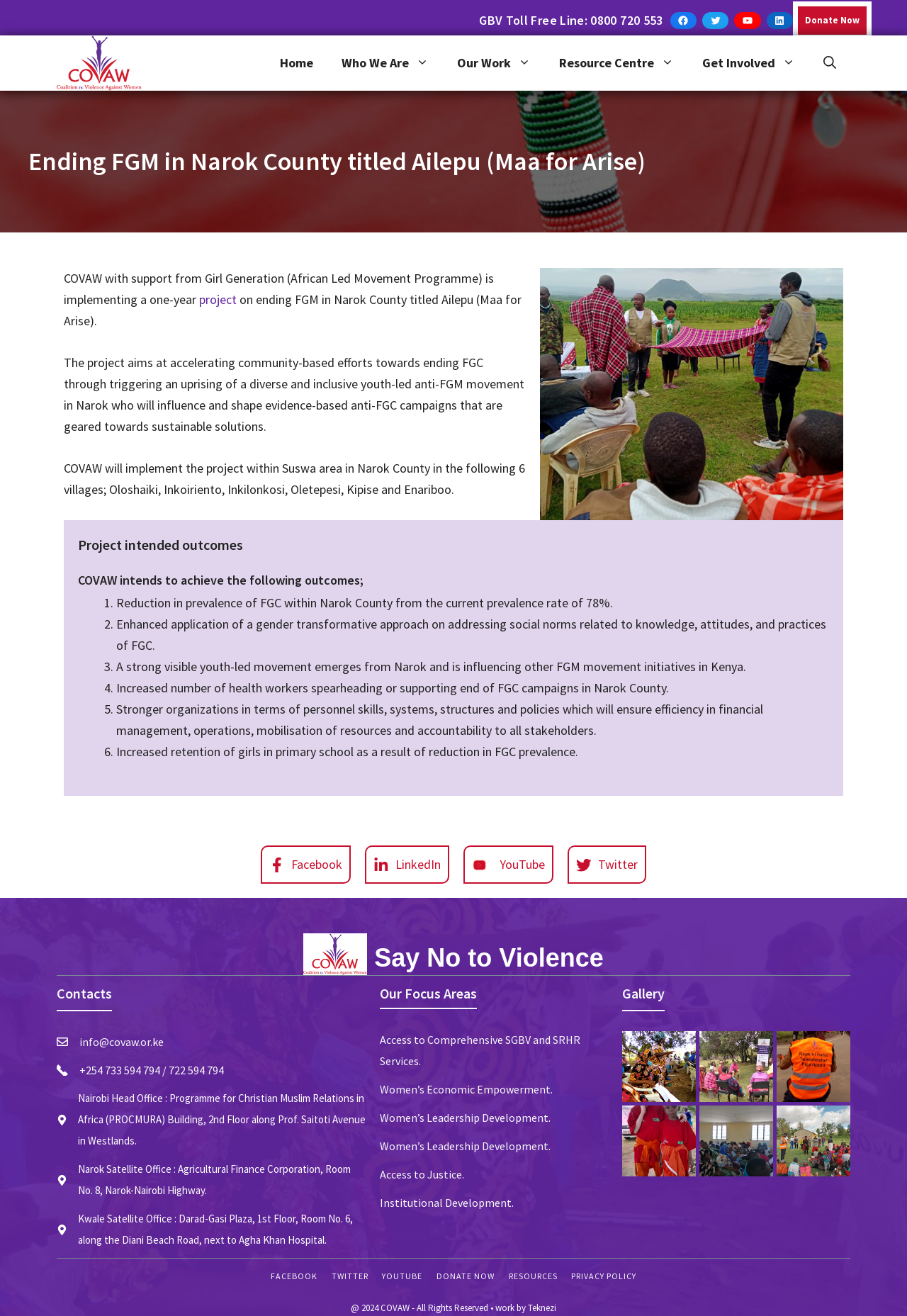Please determine the bounding box coordinates of the element's region to click in order to carry out the following instruction: "Visit Facebook page". The coordinates should be four float numbers between 0 and 1, i.e., [left, top, right, bottom].

[0.739, 0.009, 0.768, 0.022]